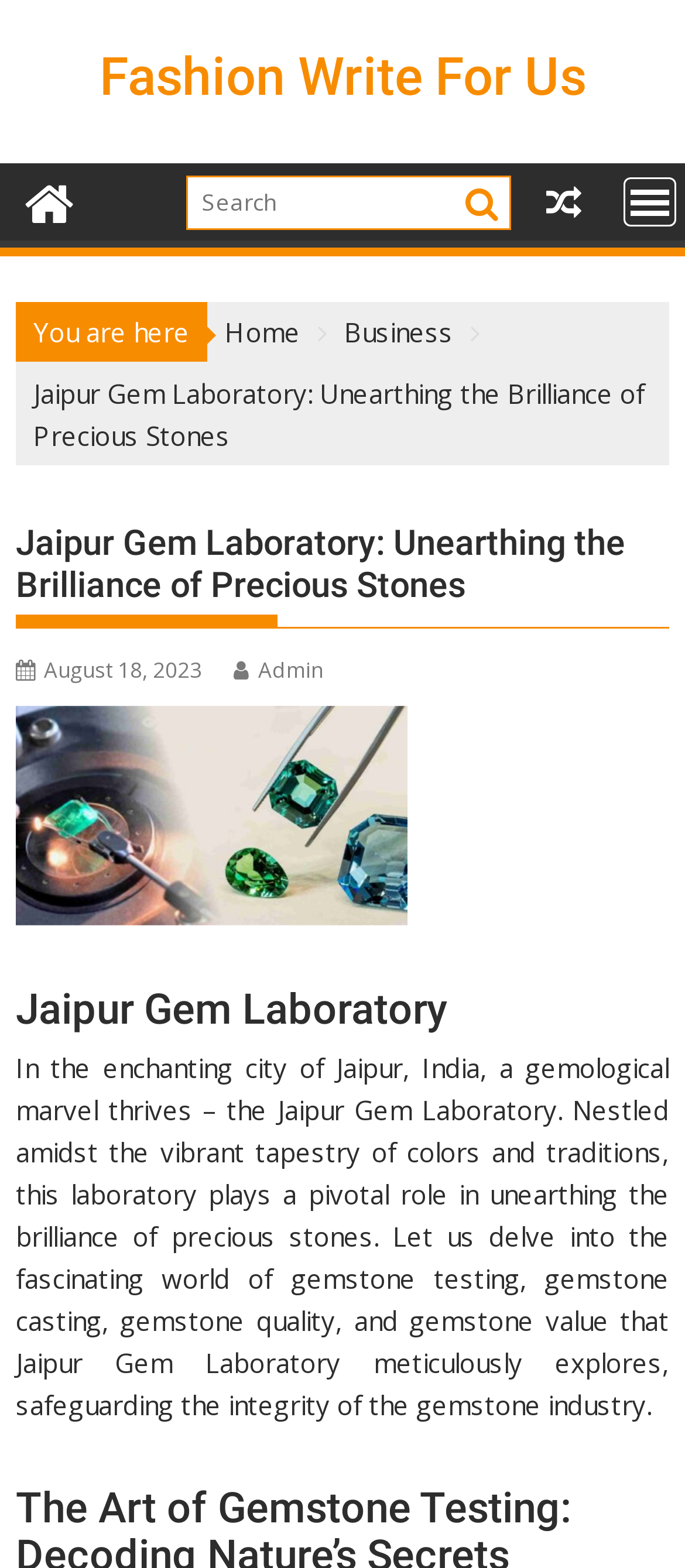What is the function of the search bar?
Look at the screenshot and give a one-word or phrase answer.

To search the website